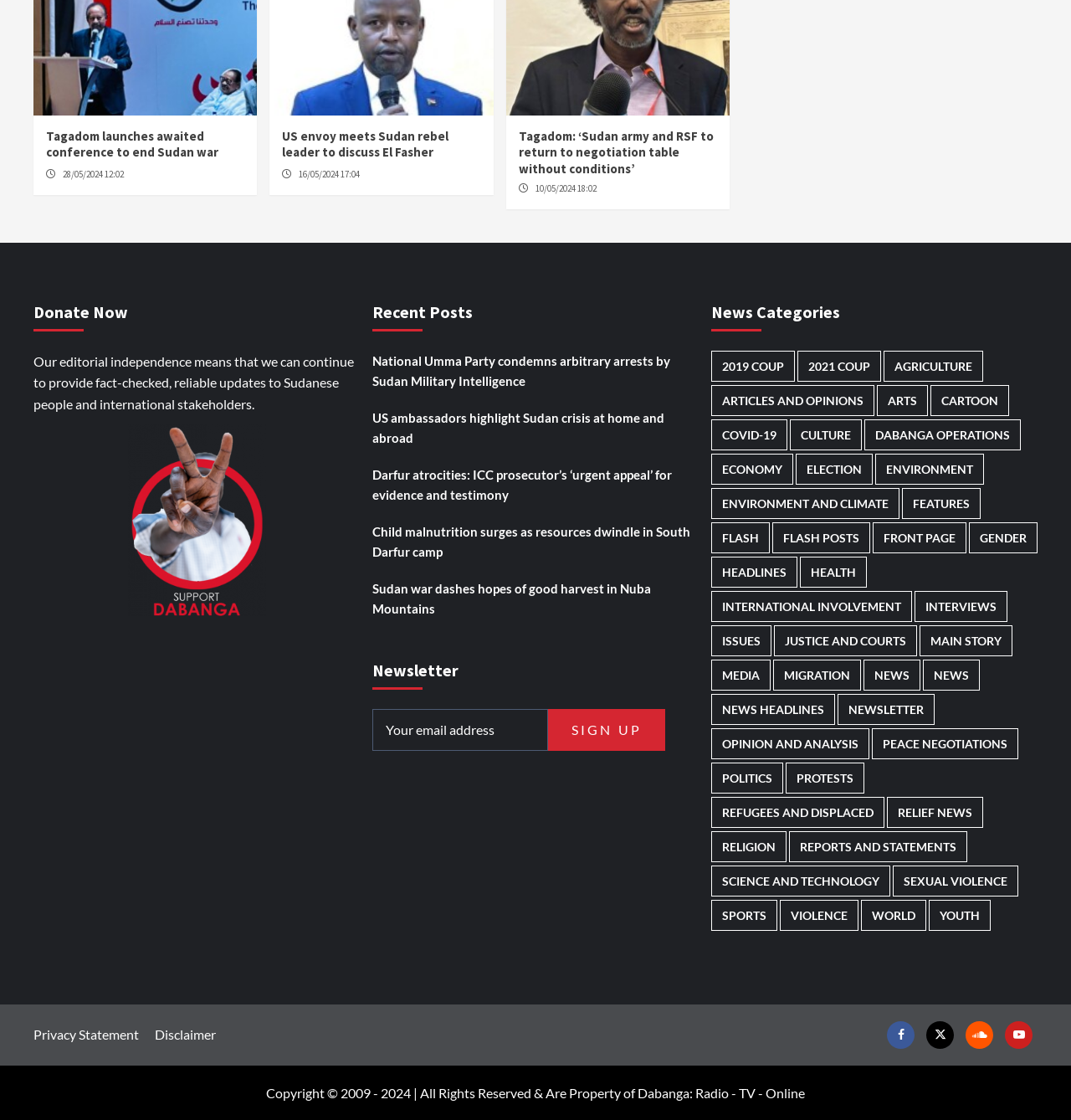What is the purpose of the 'Donate Now' button?
Using the visual information, respond with a single word or phrase.

To support editorial independence